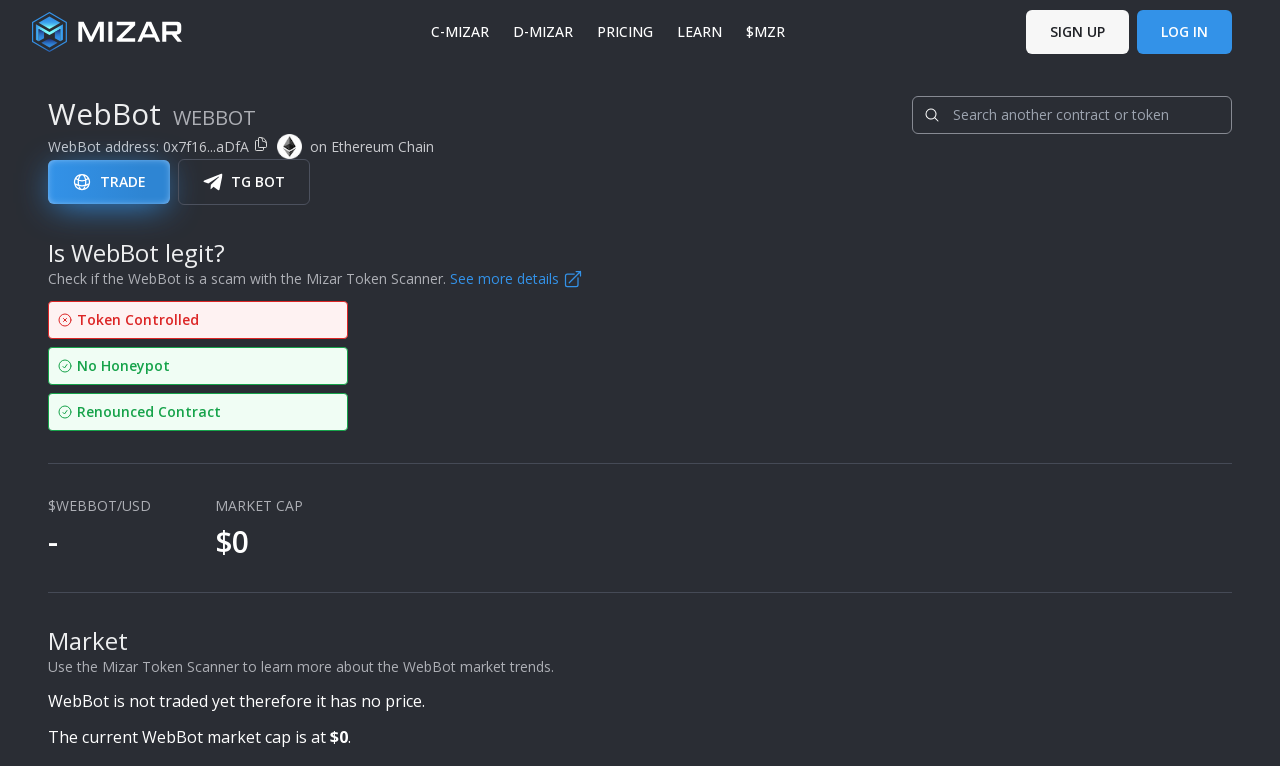Given the description of a UI element: "Open menuLEARN", identify the bounding box coordinates of the matching element in the webpage screenshot.

[0.523, 0.018, 0.57, 0.065]